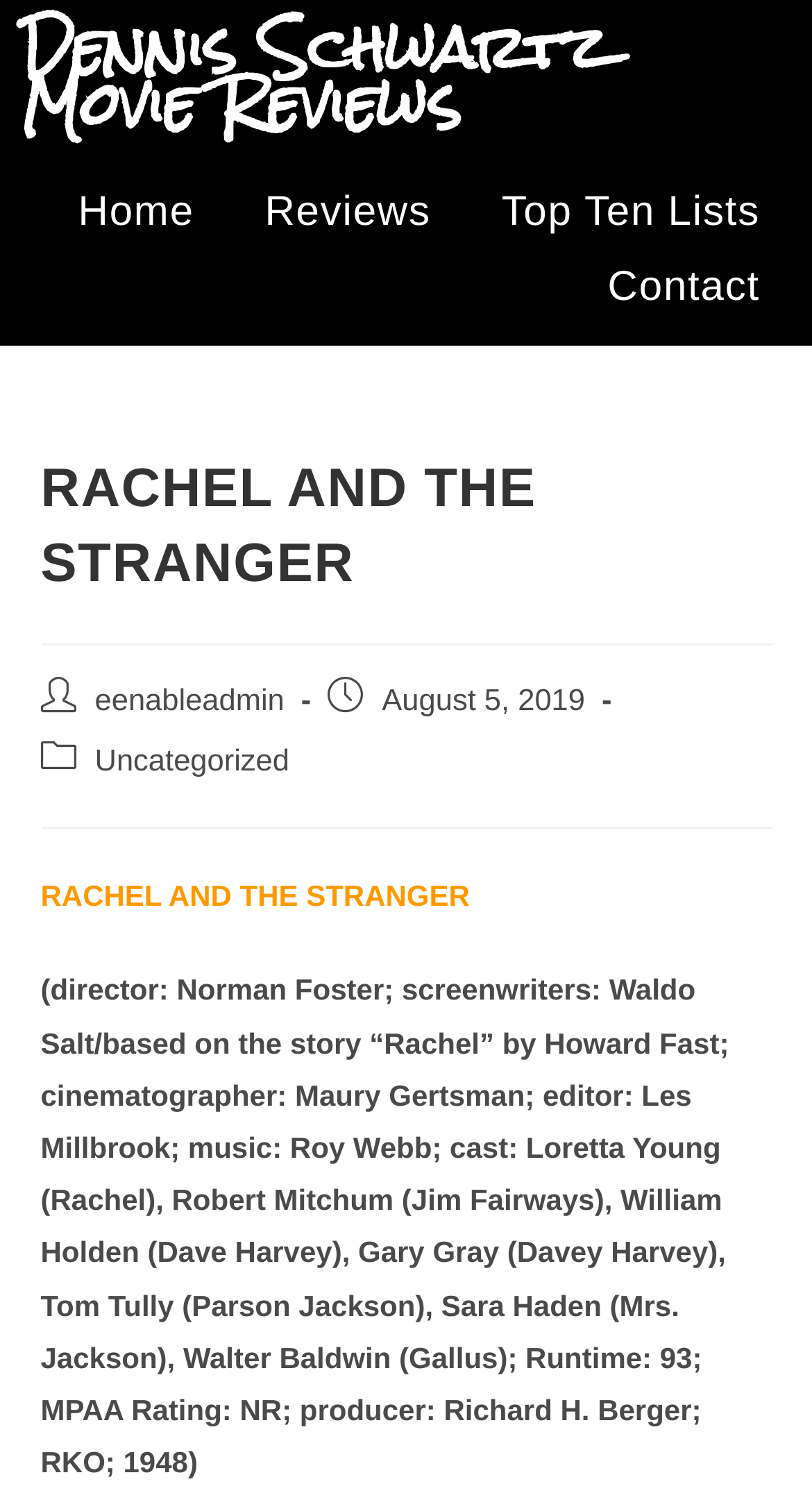Determine the bounding box for the UI element described here: "Top Ten Lists".

[0.579, 0.117, 0.974, 0.167]